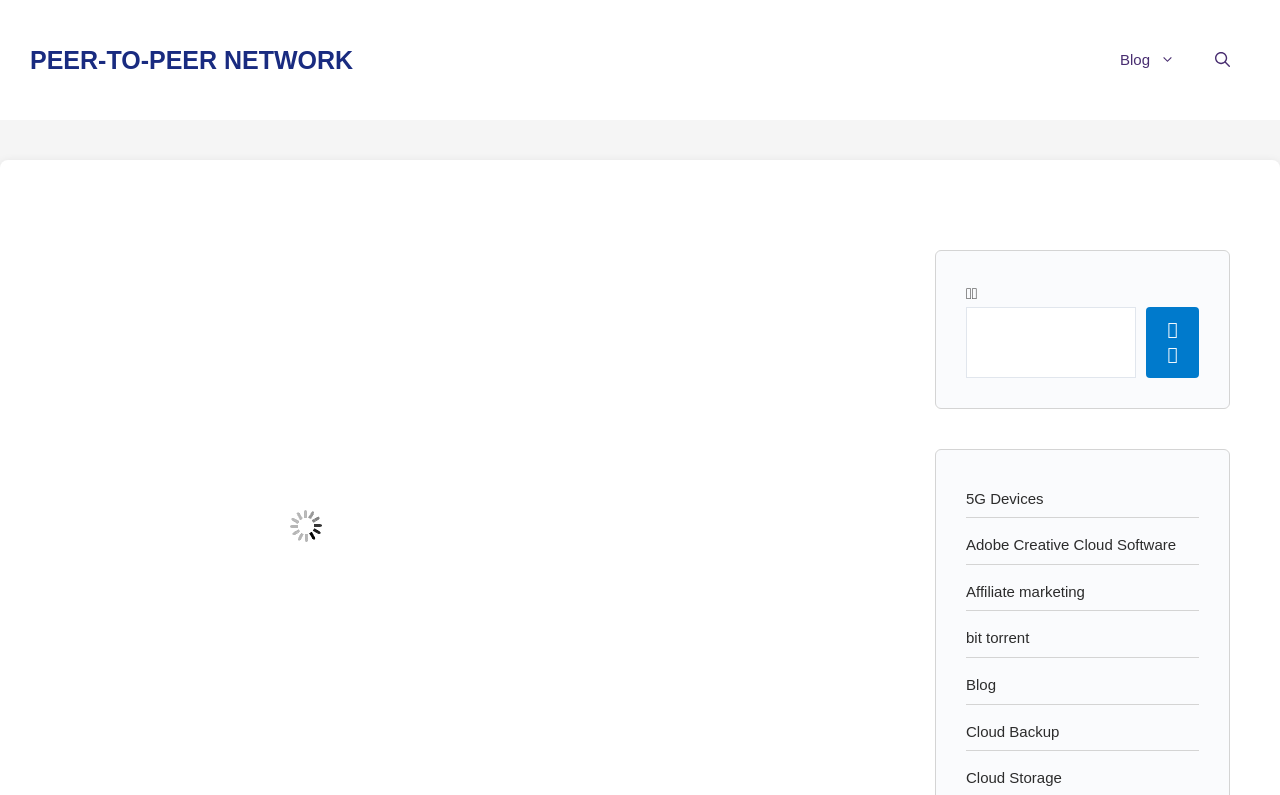Determine the bounding box coordinates of the clickable region to carry out the instruction: "Learn about Cloud Storage".

[0.755, 0.967, 0.83, 0.989]